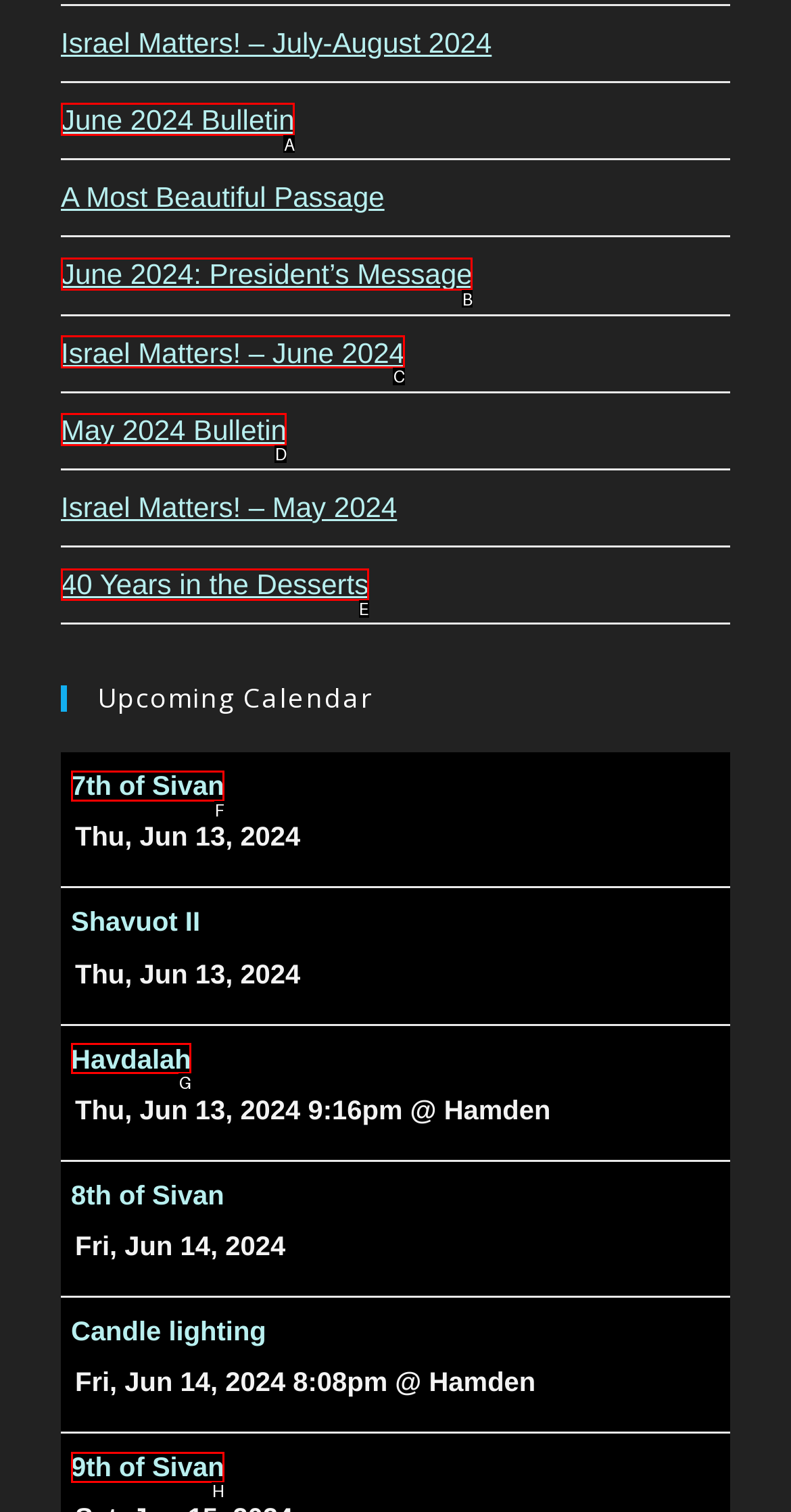Point out the specific HTML element to click to complete this task: Explore 40 Years in the Desserts Reply with the letter of the chosen option.

E